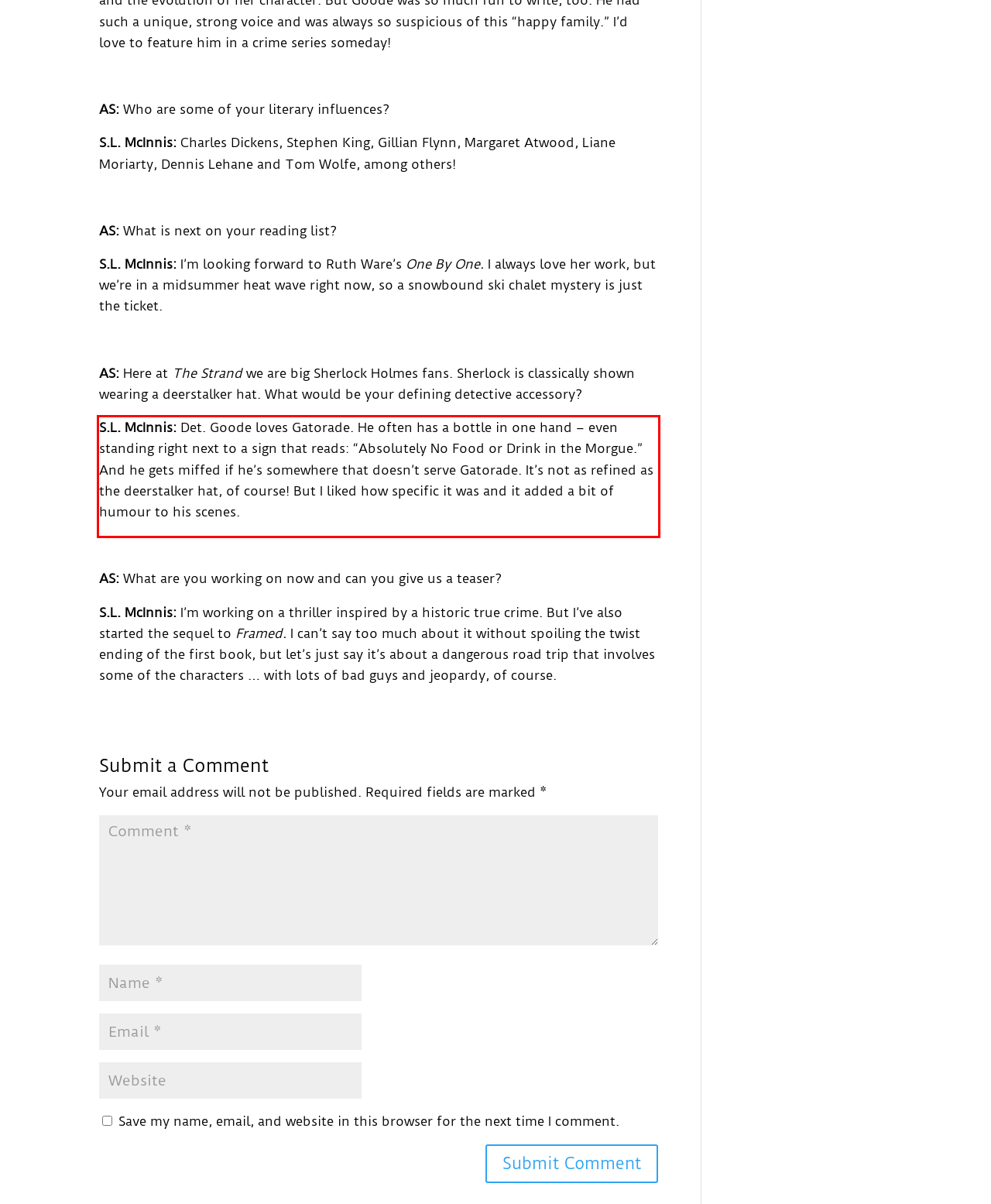You are presented with a screenshot containing a red rectangle. Extract the text found inside this red bounding box.

S.L. McInnis: Det. Goode loves Gatorade. He often has a bottle in one hand – even standing right next to a sign that reads: “Absolutely No Food or Drink in the Morgue.” And he gets miffed if he’s somewhere that doesn’t serve Gatorade. It’s not as refined as the deerstalker hat, of course! But I liked how specific it was and it added a bit of humour to his scenes.